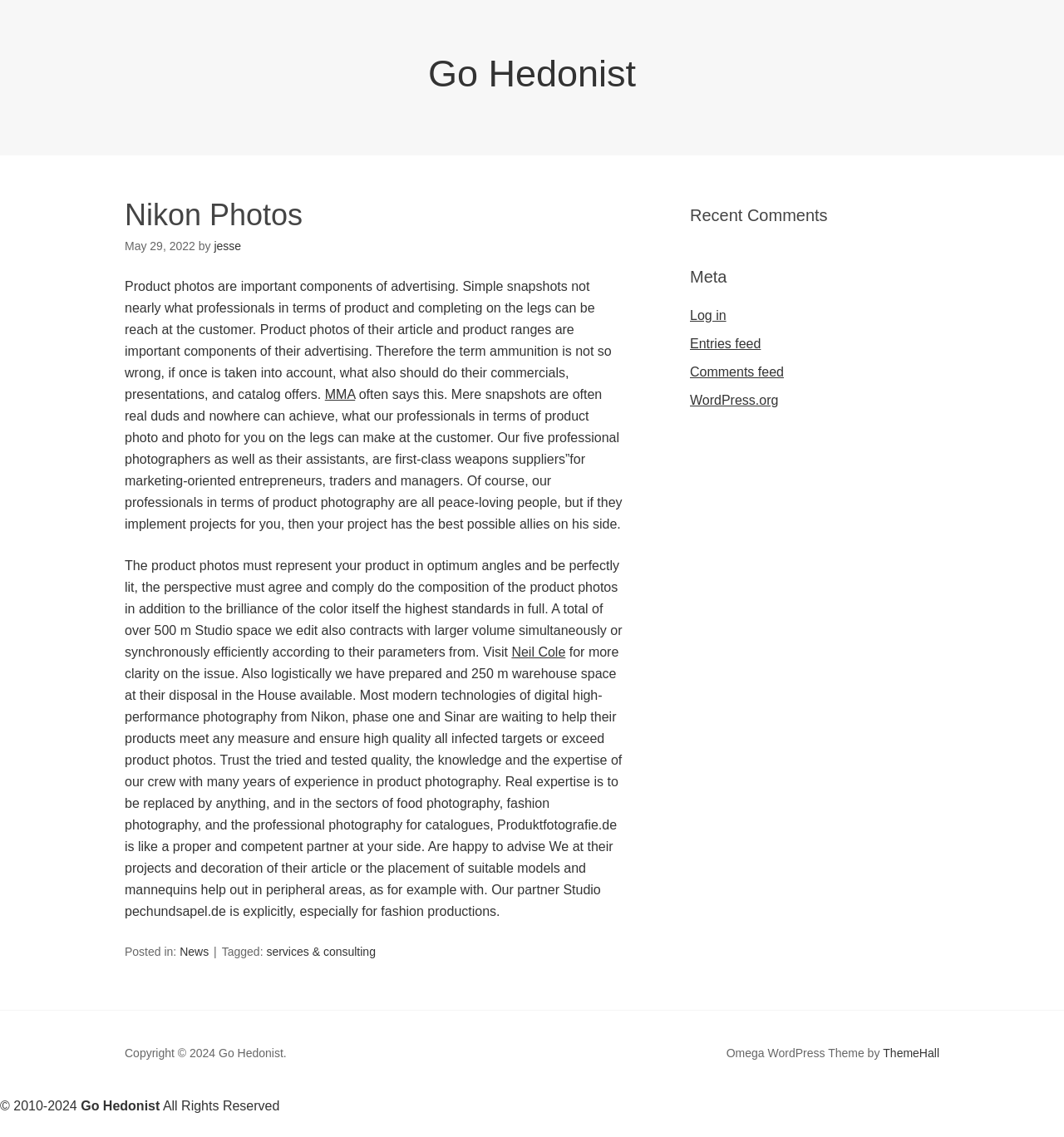Bounding box coordinates are specified in the format (top-left x, top-left y, bottom-right x, bottom-right y). All values are floating point numbers bounded between 0 and 1. Please provide the bounding box coordinate of the region this sentence describes: services & consulting

[0.25, 0.831, 0.353, 0.843]